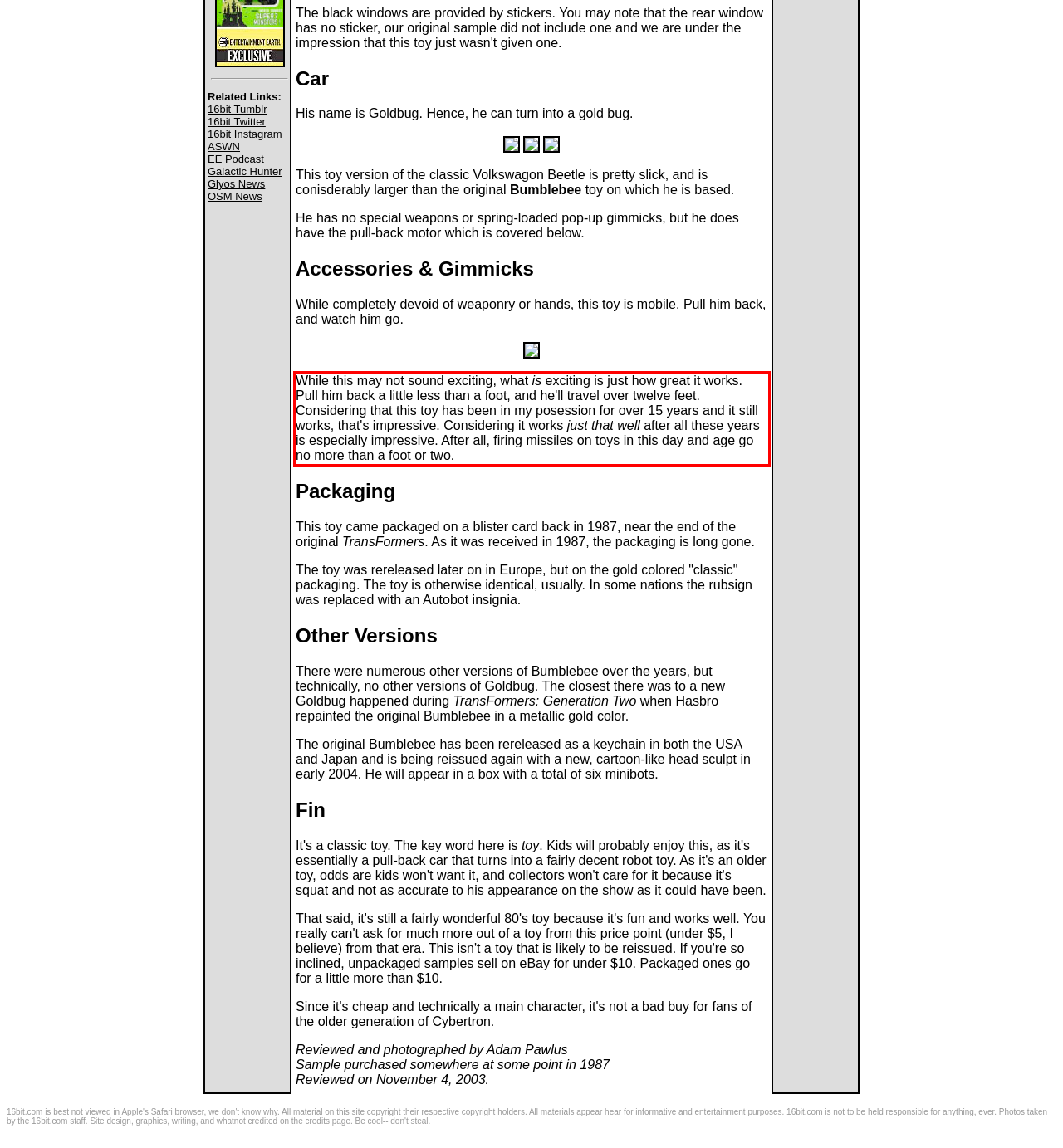You are provided with a screenshot of a webpage that includes a red bounding box. Extract and generate the text content found within the red bounding box.

While this may not sound exciting, what is exciting is just how great it works. Pull him back a little less than a foot, and he'll travel over twelve feet. Considering that this toy has been in my posession for over 15 years and it still works, that's impressive. Considering it works just that well after all these years is especially impressive. After all, firing missiles on toys in this day and age go no more than a foot or two.